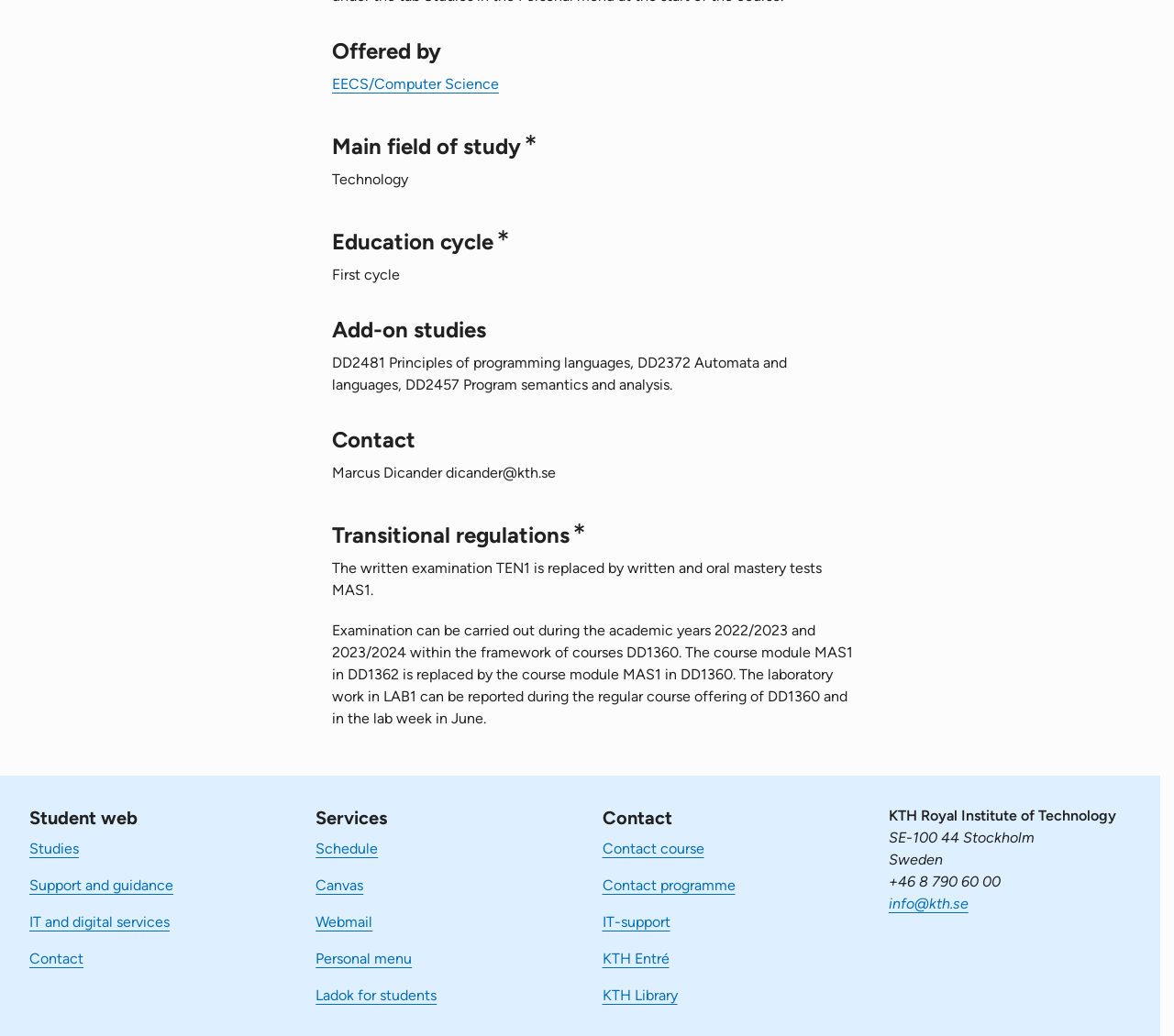Please identify the bounding box coordinates of the area that needs to be clicked to follow this instruction: "Contact Us".

None